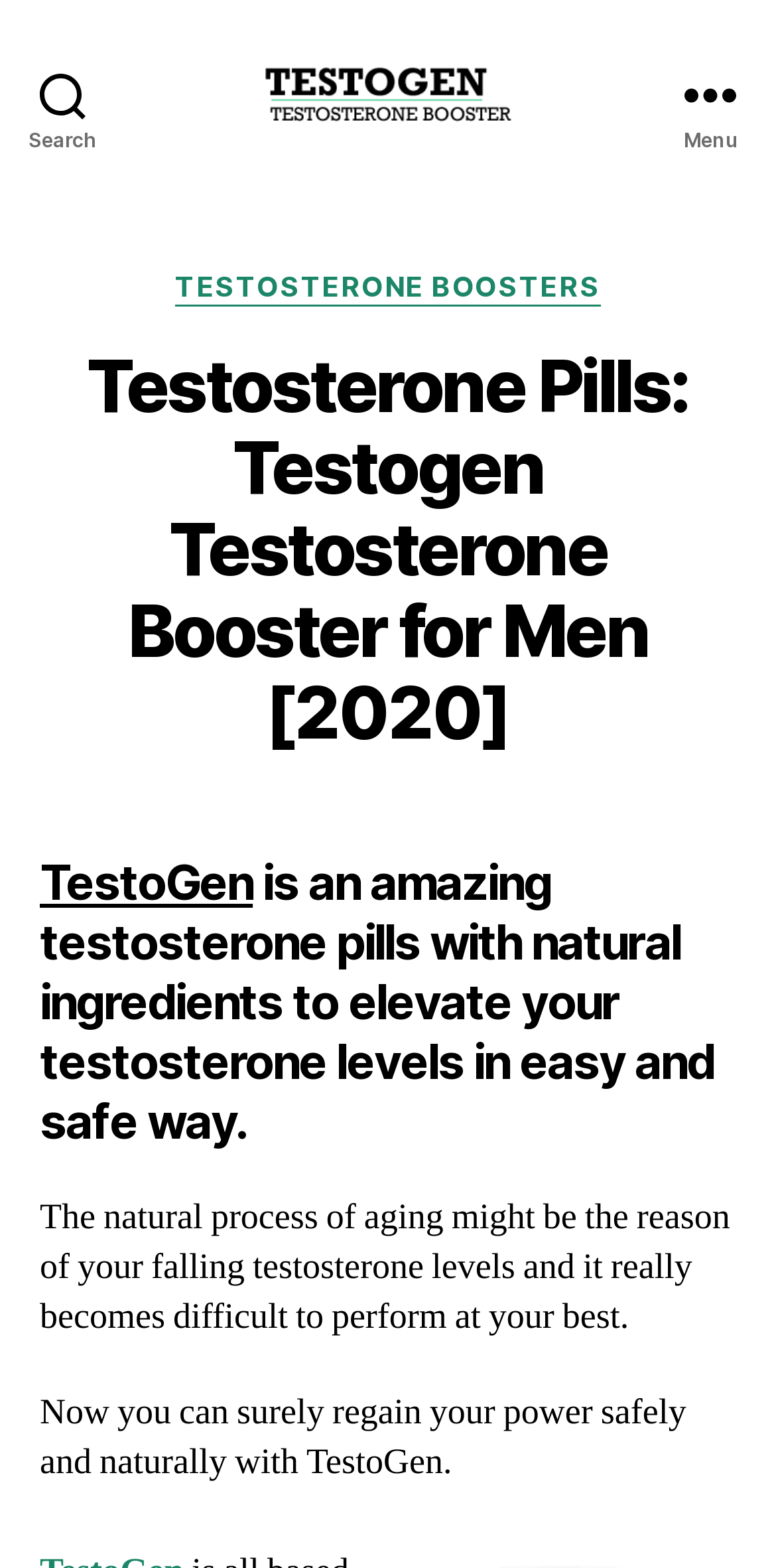What is the benefit of using TestoGen?
Please provide a full and detailed response to the question.

According to the StaticText element, 'Now you can surely regain your power safely and naturally with TestoGen.' This sentence suggests that the benefit of using TestoGen is to regain power in a safe and natural way.